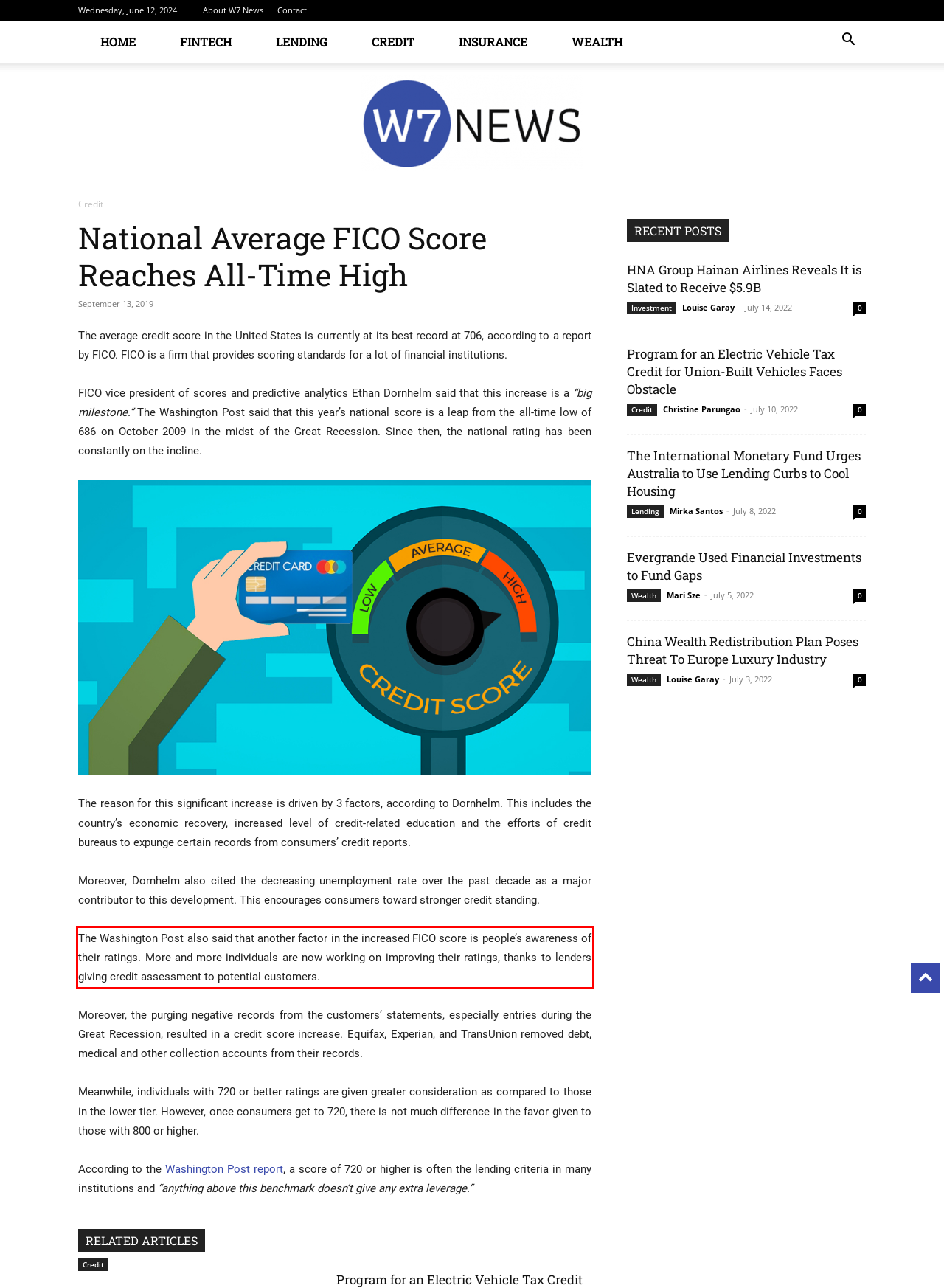By examining the provided screenshot of a webpage, recognize the text within the red bounding box and generate its text content.

The Washington Post also said that another factor in the increased FICO score is people’s awareness of their ratings. More and more individuals are now working on improving their ratings, thanks to lenders giving credit assessment to potential customers.